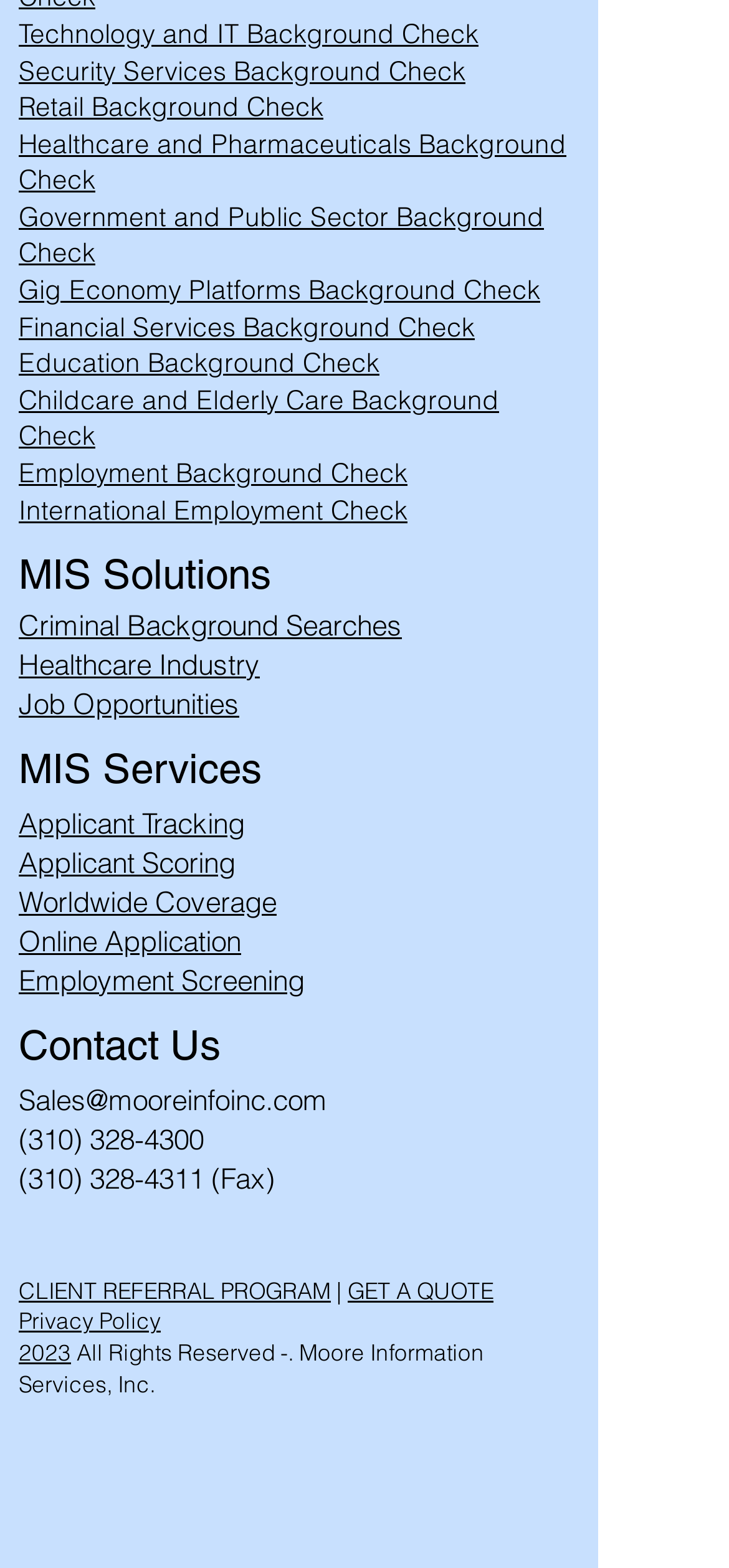Determine the bounding box coordinates for the HTML element described here: "Gig Economy Platforms Background Check".

[0.026, 0.174, 0.741, 0.196]